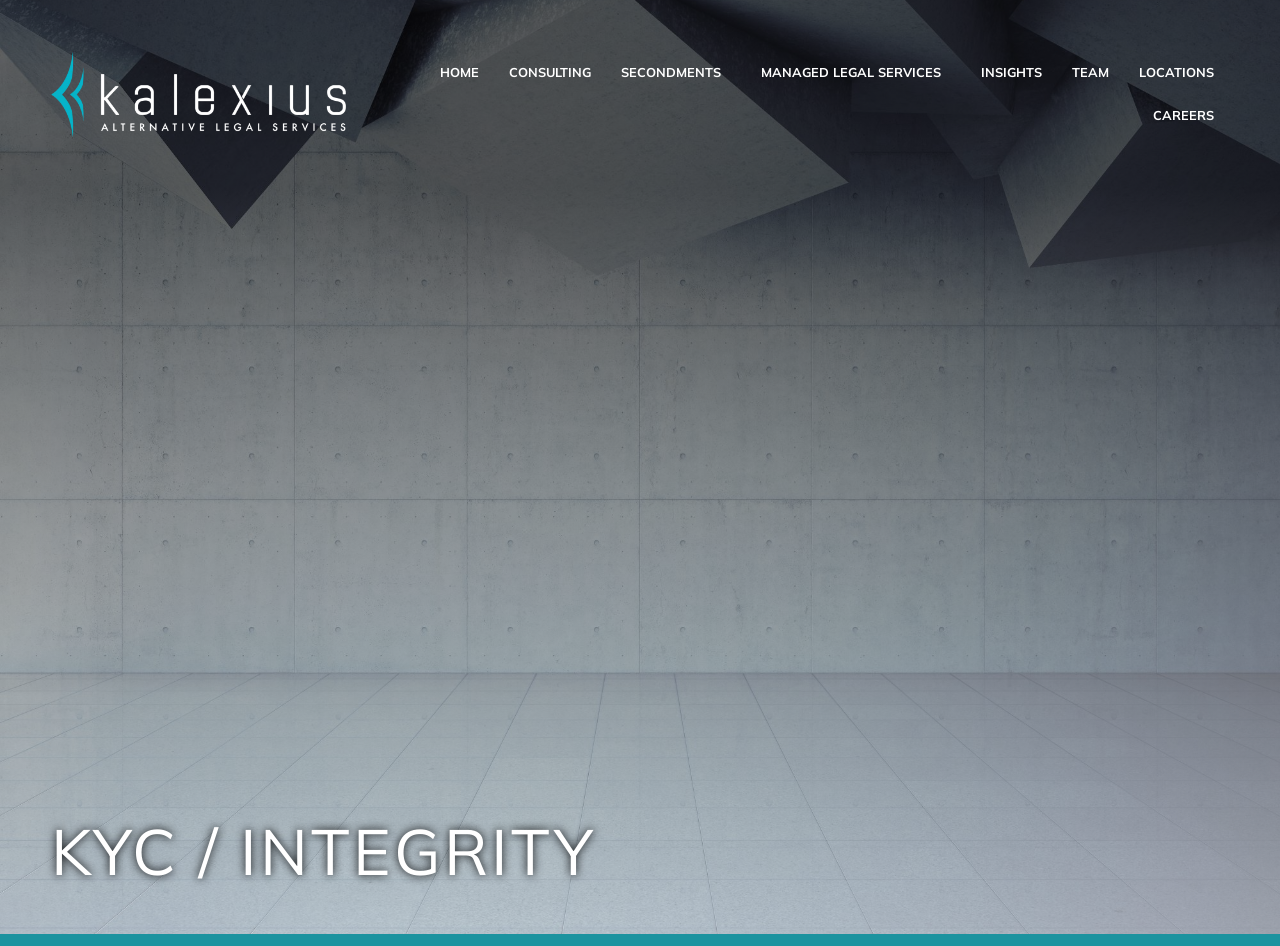Describe all the visual and textual components of the webpage comprehensively.

The webpage is about Kalexius, a company that designs customized processes for intelligence and investigations. At the top left of the page, there is a link with no text, followed by a navigation menu with links to different sections of the website, including "HOME", "CONSULTING", "SECONDMENTS", "MANAGED LEGAL SERVICES", "INSIGHTS", "TEAM", "LOCATIONS", and "CAREERS". These links are positioned horizontally, with "HOME" on the left and "CAREERS" on the right.

Below the navigation menu, the main content of the page is divided into sections. There is a prominent heading "KYC / INTEGRITY" located at the bottom left of the page, which suggests that the company provides services related to Know-Your-Customer (KYC) and integrity checks. The company's focus on customized processes for third-party background checks and inquiries into allegations of misconduct is likely explained in more detail in the main content section.